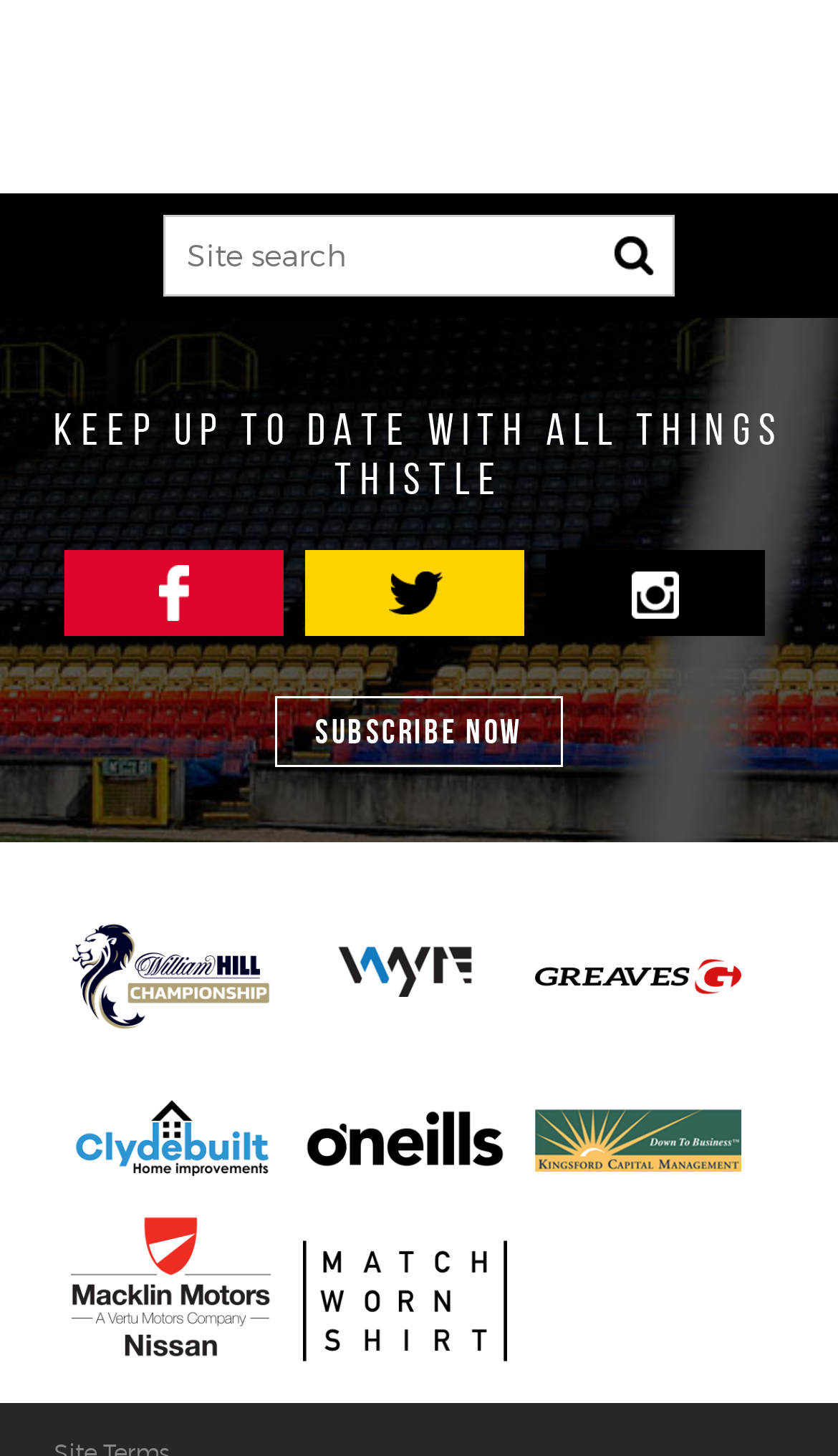Is the 'SUBSCRIBE NOW' link located above or below the social media links?
Using the details from the image, give an elaborate explanation to answer the question.

To determine the location of the 'SUBSCRIBE NOW' link, I looked at the section above the social media links, where I found the 'SUBSCRIBE NOW' link. This indicates that the link is located above the social media links.